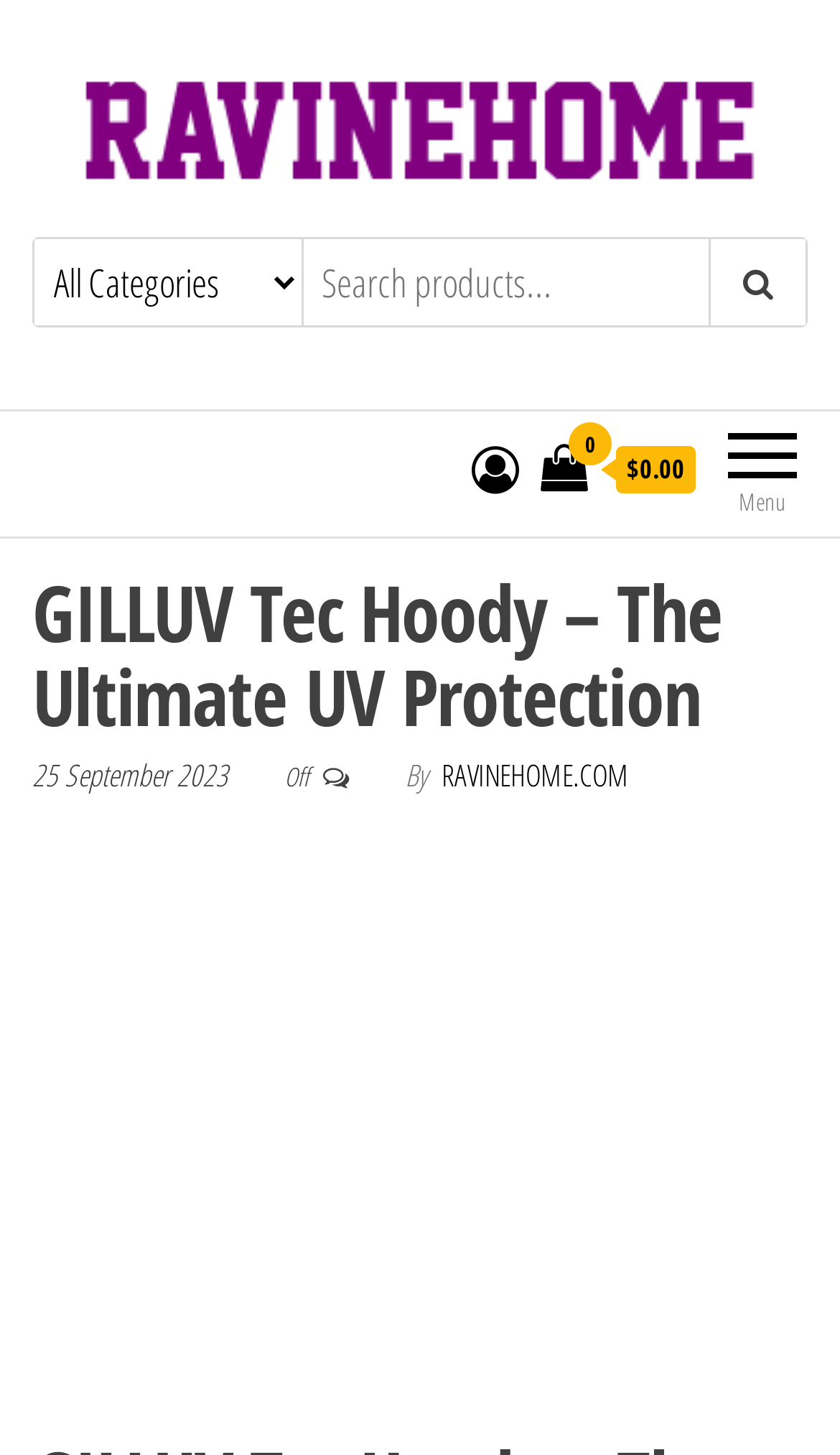Can you show the bounding box coordinates of the region to click on to complete the task described in the instruction: "go to homepage"?

[0.071, 0.071, 0.929, 0.107]